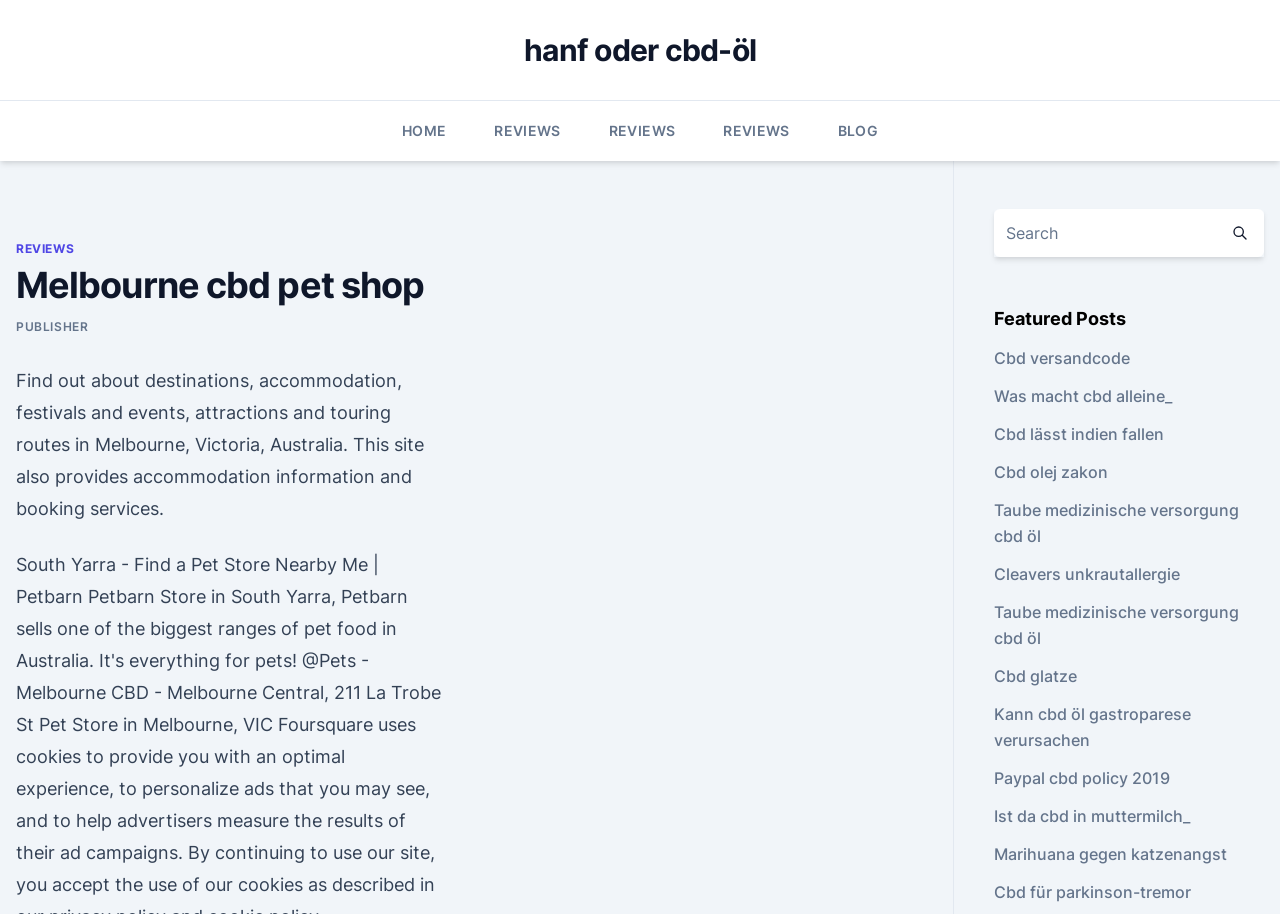Please pinpoint the bounding box coordinates for the region I should click to adhere to this instruction: "Go to home page".

[0.314, 0.111, 0.349, 0.176]